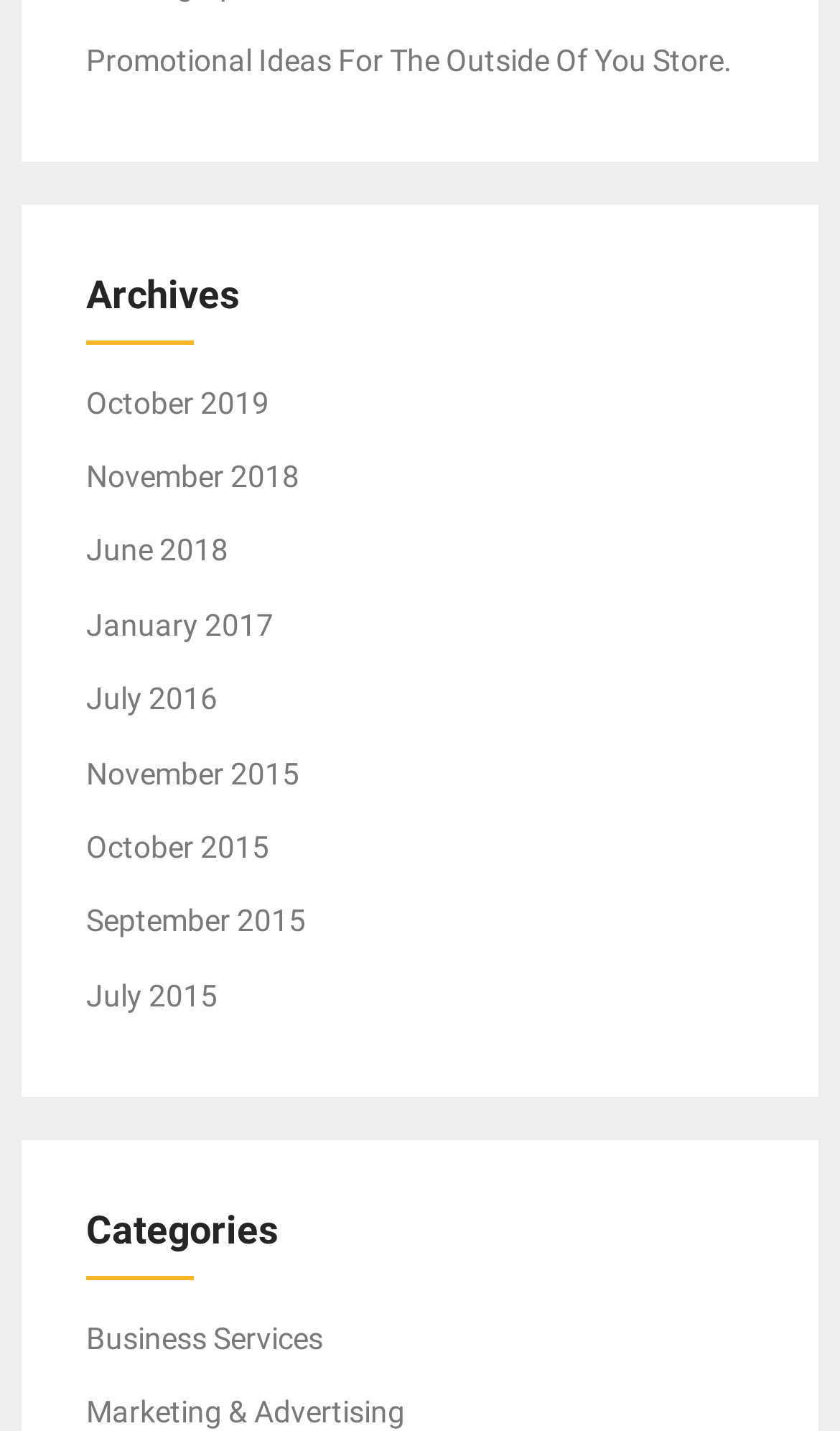How many archive links are there?
Examine the image and give a concise answer in one word or a short phrase.

8